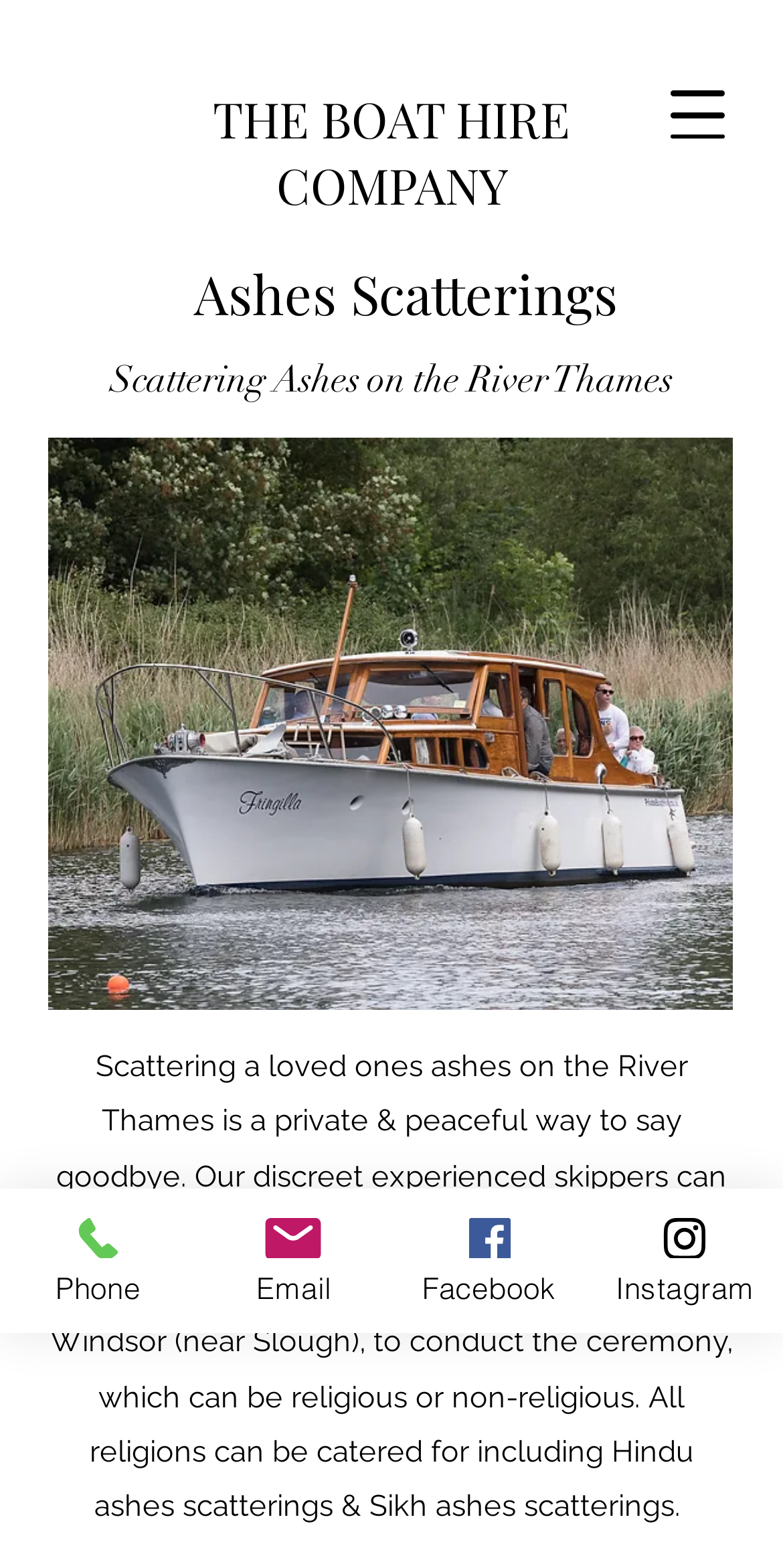Answer the question with a brief word or phrase:
What is the location of the ashes scattering ceremony?

River Thames between Maidenhead and Windsor